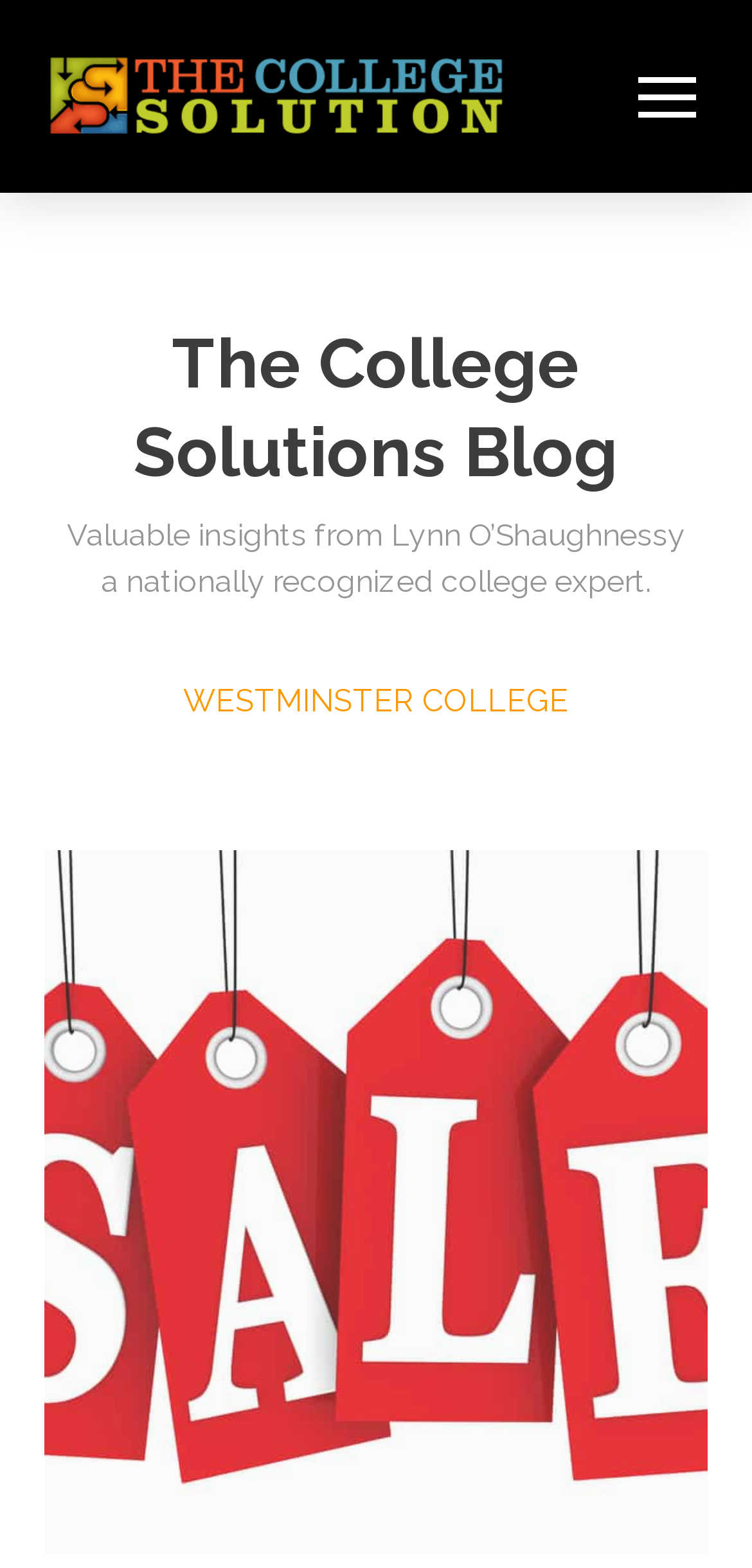Using floating point numbers between 0 and 1, provide the bounding box coordinates in the format (top-left x, top-left y, bottom-right x, bottom-right y). Locate the UI element described here: aria-label="Toggle Off Canvas Content"

[0.826, 0.032, 0.949, 0.091]